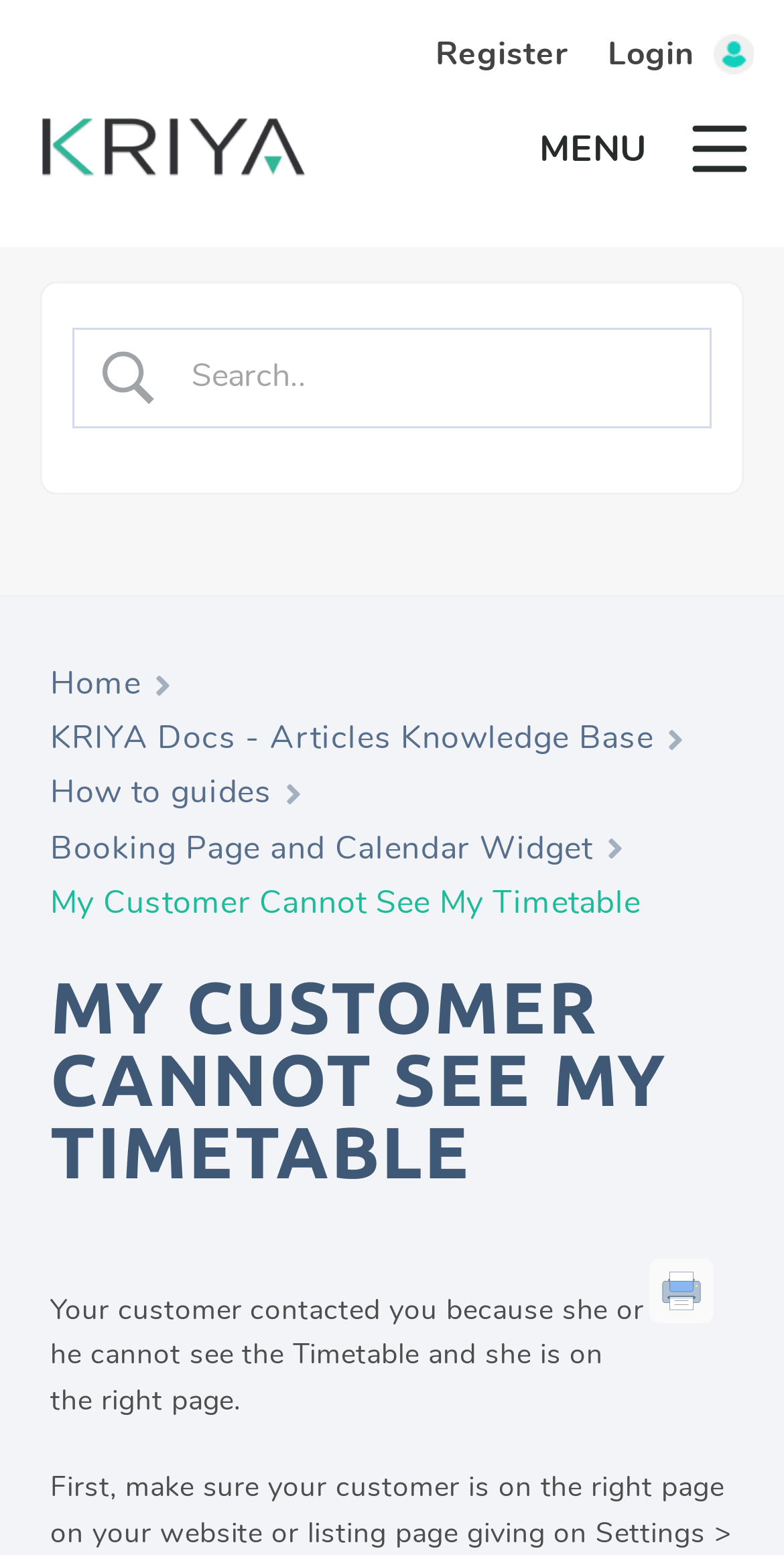Kindly determine the bounding box coordinates for the clickable area to achieve the given instruction: "go to the 'Home' page".

[0.064, 0.423, 0.18, 0.458]